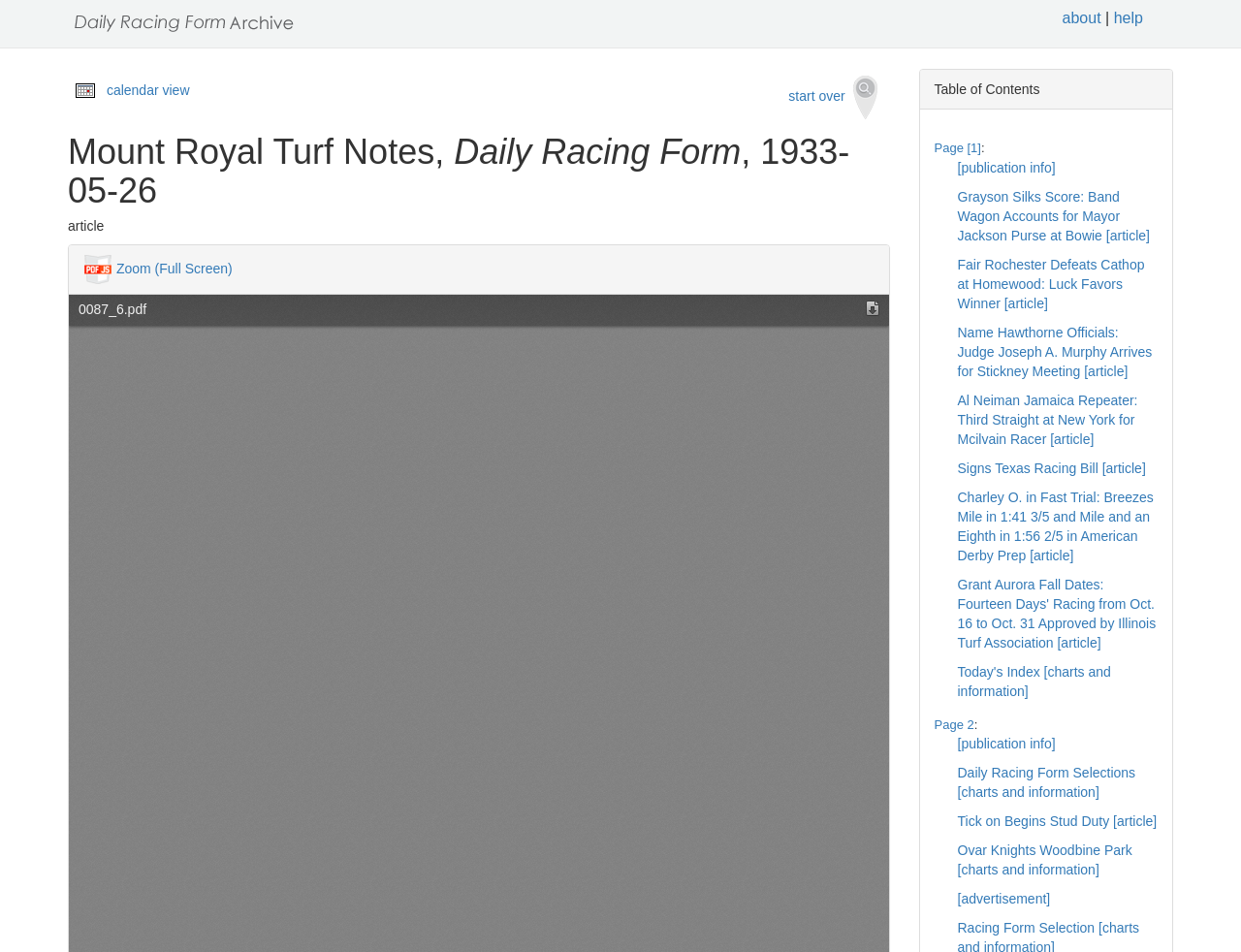Generate a comprehensive description of the contents of the webpage.

The webpage is an archive of the Daily Racing Form, a historical online newspaper, specifically the edition from May 26, 1933. At the top, there is a calendar icon and a link to view the calendar. Next to it, there is a search bar with a search icon. Below these elements, there is a heading that displays the title of the newspaper, "Mount Royal Turf Notes, Daily Racing Form, 1933-05-26". 

Underneath the heading, there is another heading that reads "article", indicating that the main content of the page is an article. On the left side of the page, there is a PDFjs logo, and a link to zoom in to full screen. 

On the right side of the page, there is a table of contents section. When expanded, it reveals a list of links to various articles, including news about horse racing, such as "Grayson Silks Score: Band Wagon Accounts for Mayor Jackson Purse at Bowie" and "Al Neiman Jamaica Repeater: Third Straight at New York for Mcilvain Racer". There are also links to charts and information, like "Today's Index" and "Daily Racing Form Selections". Additionally, there are links to publication information and an advertisement. The articles and links are organized by page number, with disclosure triangles that can be expanded to reveal more content.